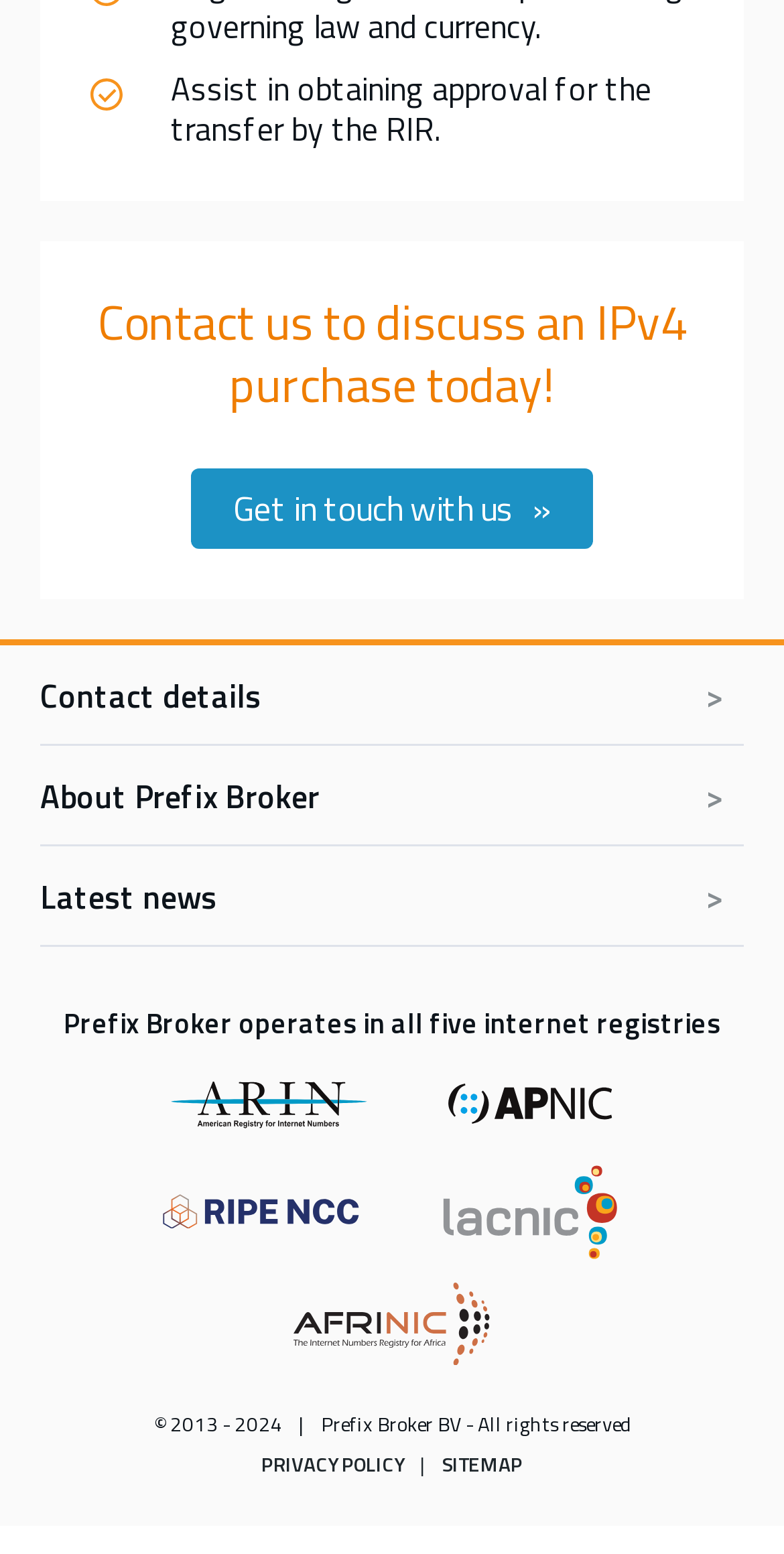Please answer the following question using a single word or phrase: 
What is the topic of the latest news?

In memoriam Erik Bais